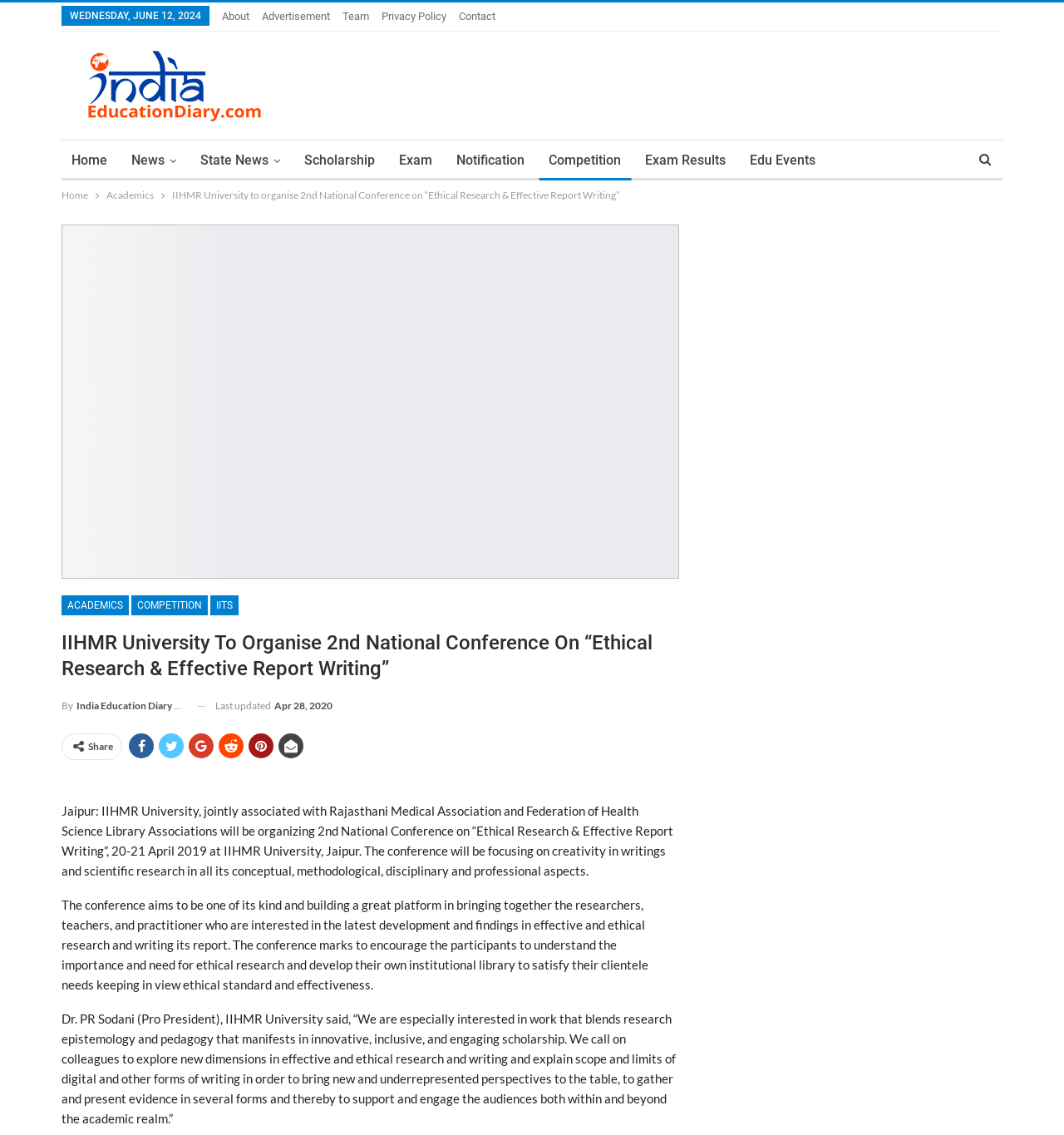Can you specify the bounding box coordinates of the area that needs to be clicked to fulfill the following instruction: "Click on the 'About' link"?

[0.209, 0.009, 0.234, 0.02]